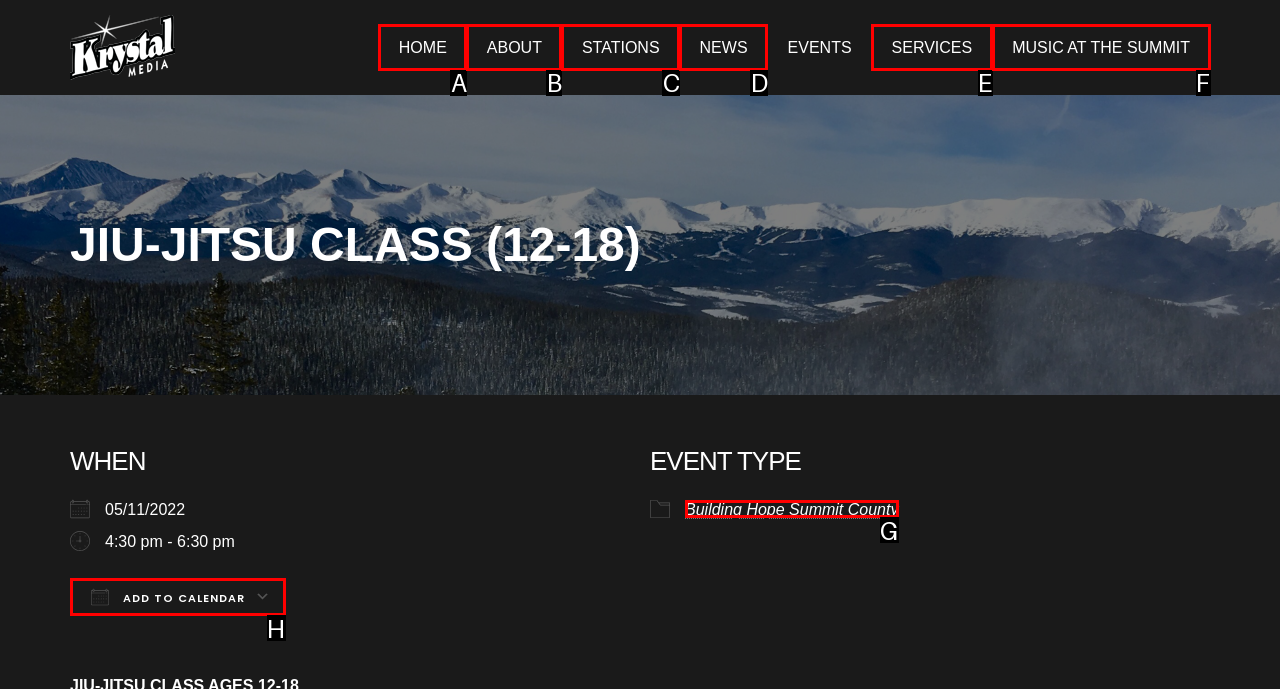Determine the letter of the element I should select to fulfill the following instruction: Add to calendar. Just provide the letter.

H